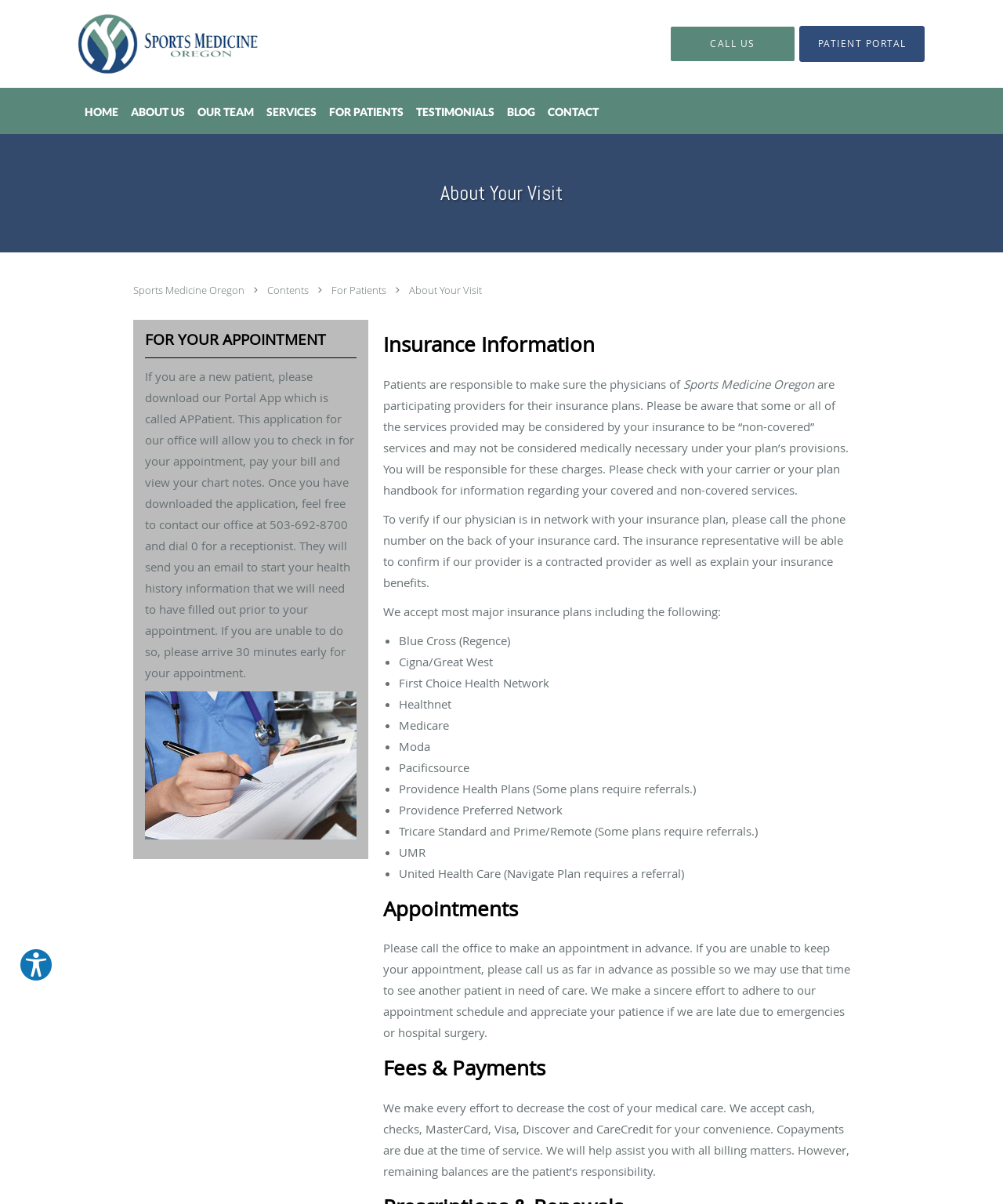Provide the bounding box coordinates of the section that needs to be clicked to accomplish the following instruction: "Click HOME."

[0.078, 0.074, 0.124, 0.111]